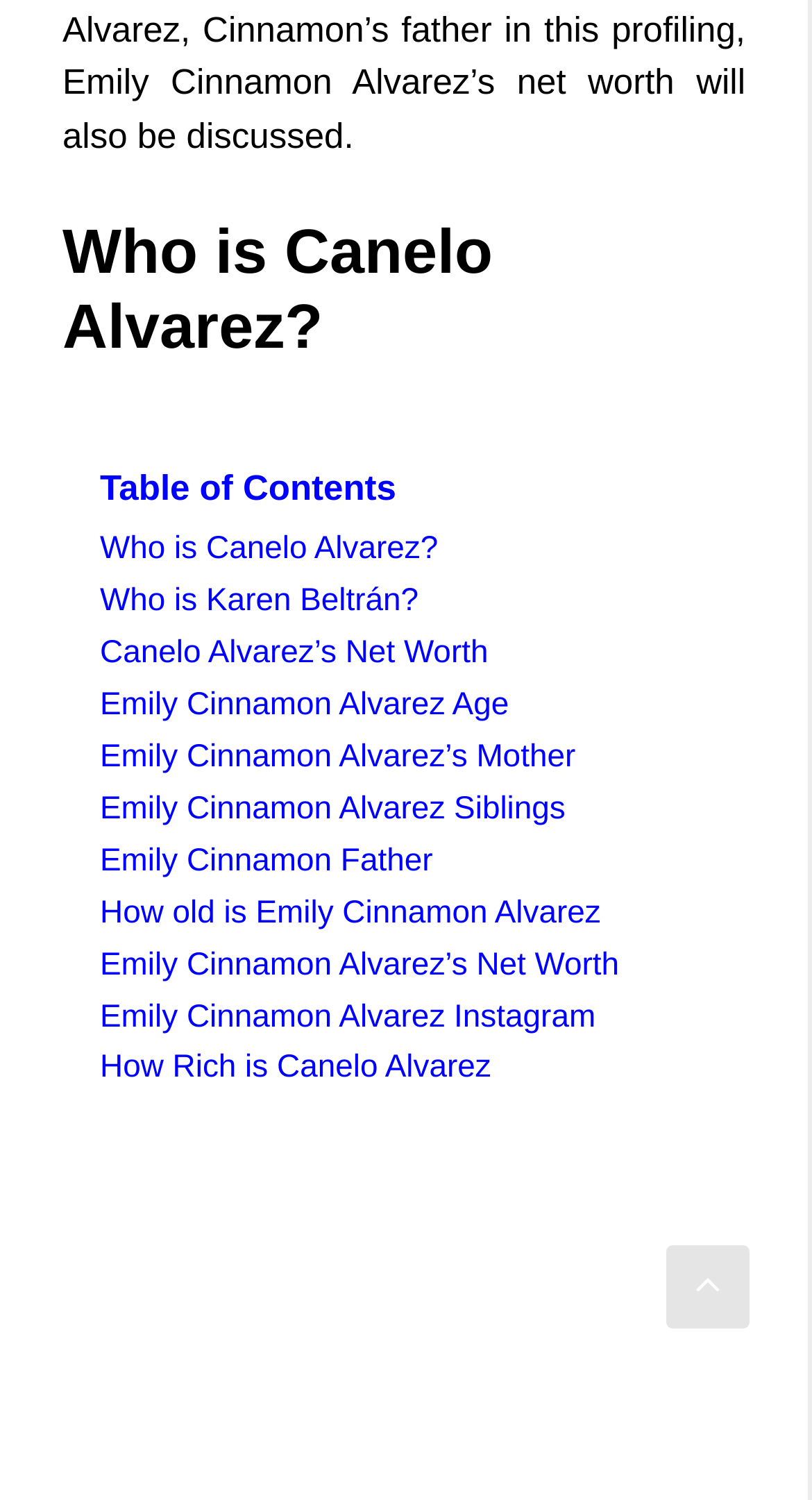Indicate the bounding box coordinates of the clickable region to achieve the following instruction: "Learn about 'Emily Cinnamon Alvarez’s Mother'."

[0.123, 0.493, 0.709, 0.516]